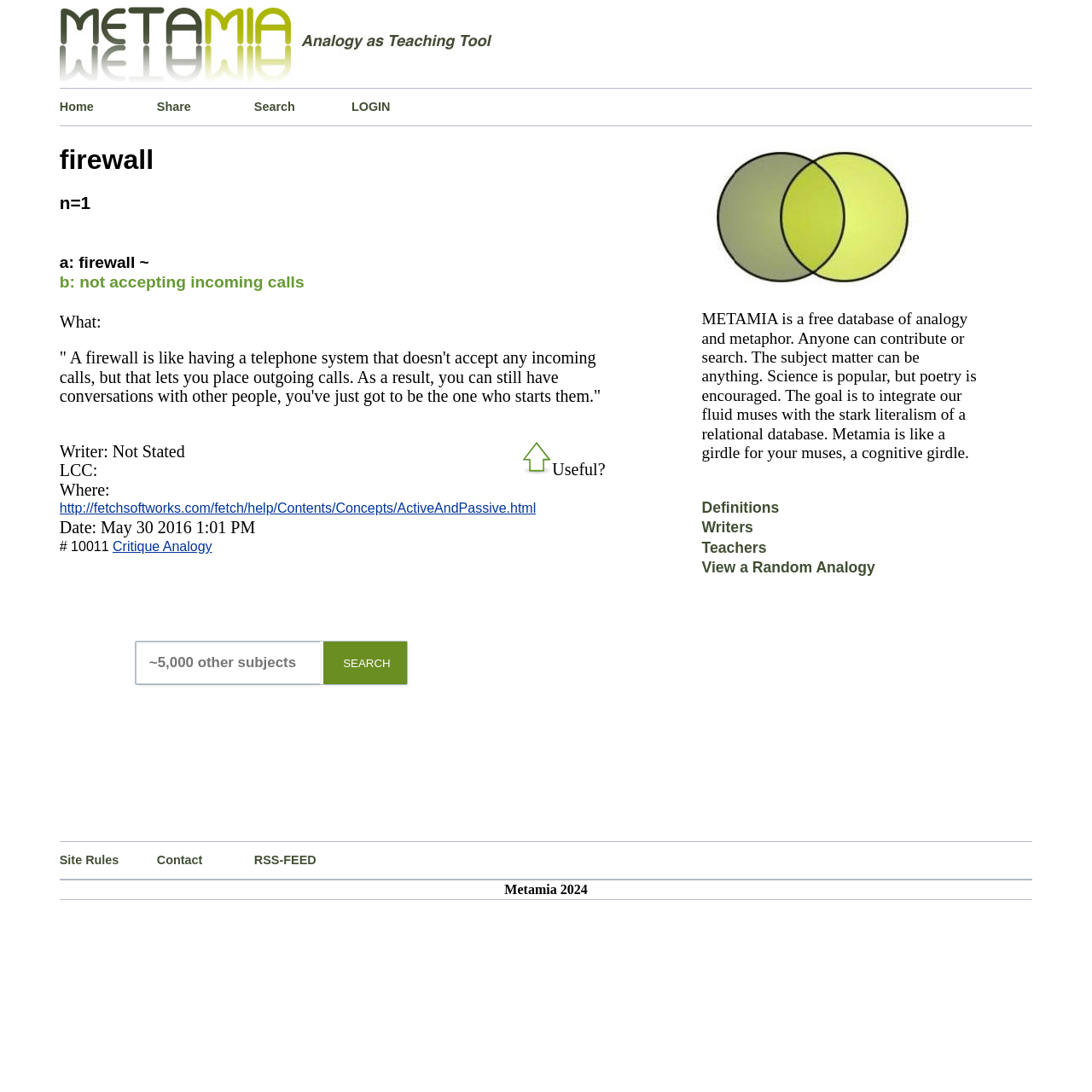Use one word or a short phrase to answer the question provided: 
How many links are there in the footer section?

4